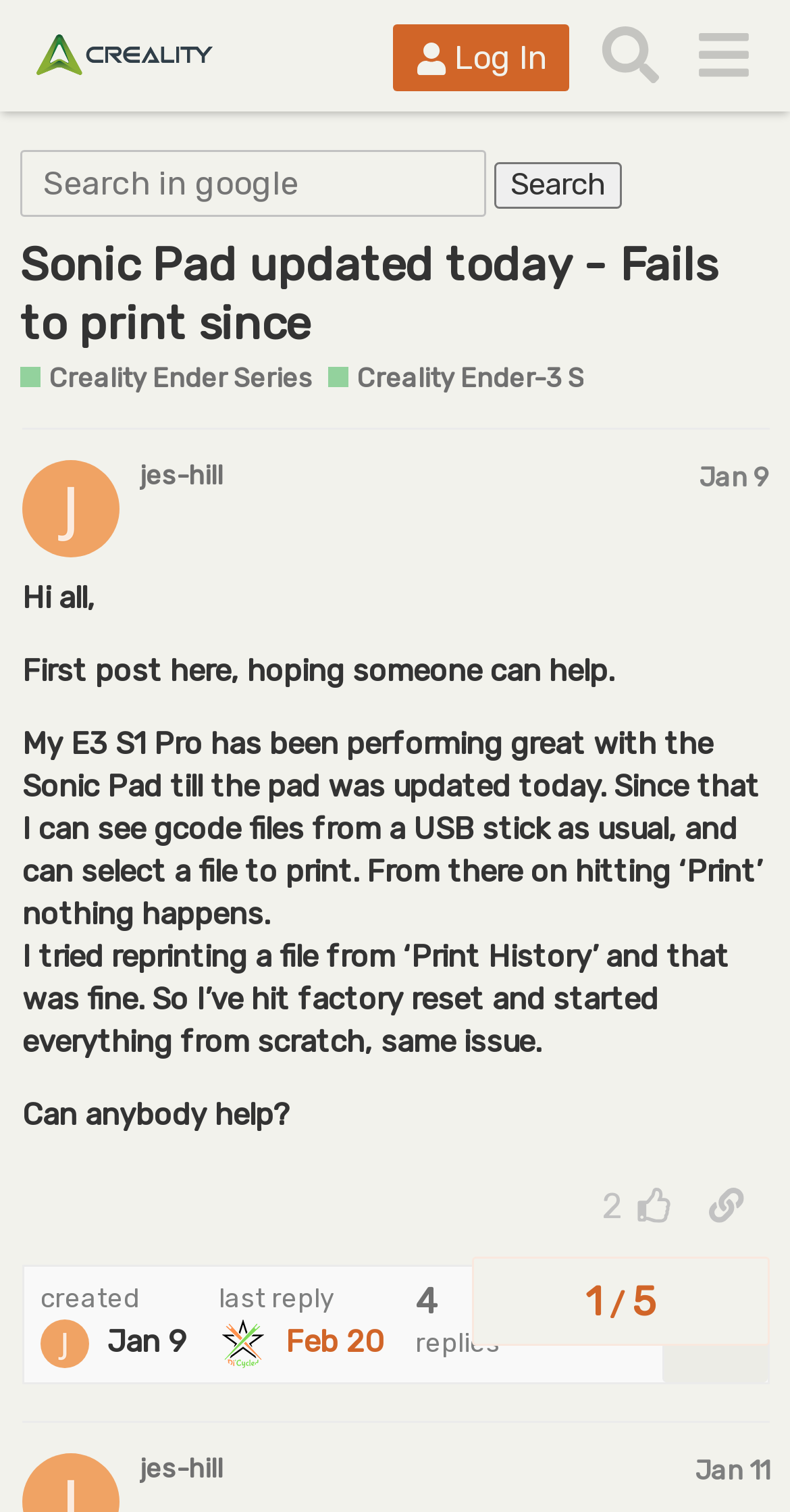What is the type of printer mentioned in the first post?
Give a detailed and exhaustive answer to the question.

I found the answer by reading the text of the first post, which mentions 'My E3 S1 Pro has been performing great with the Sonic Pad till the pad was updated today'.